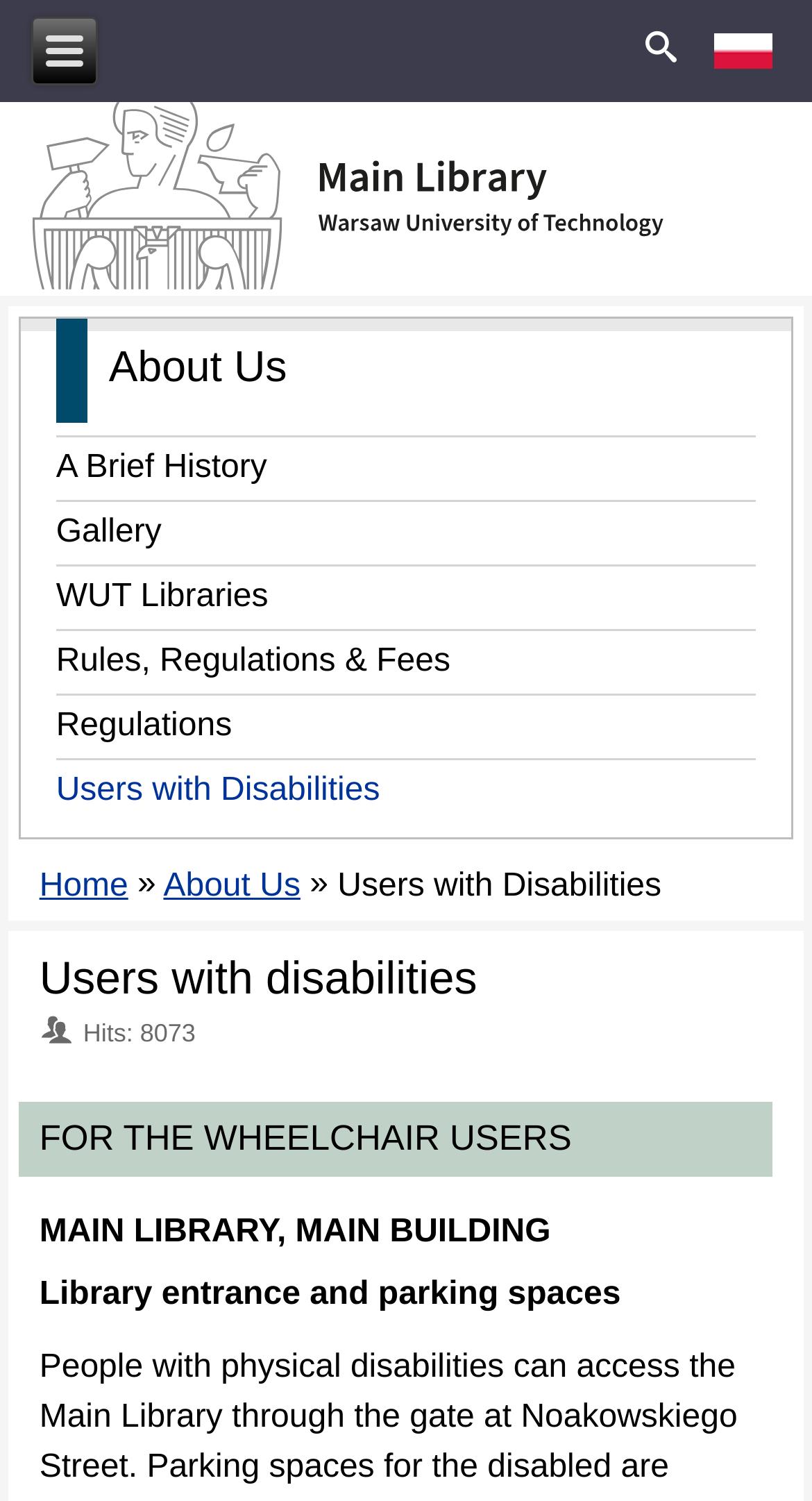Answer the question with a brief word or phrase:
What is the purpose of the 'Users with Disabilities' section?

Accessibility information